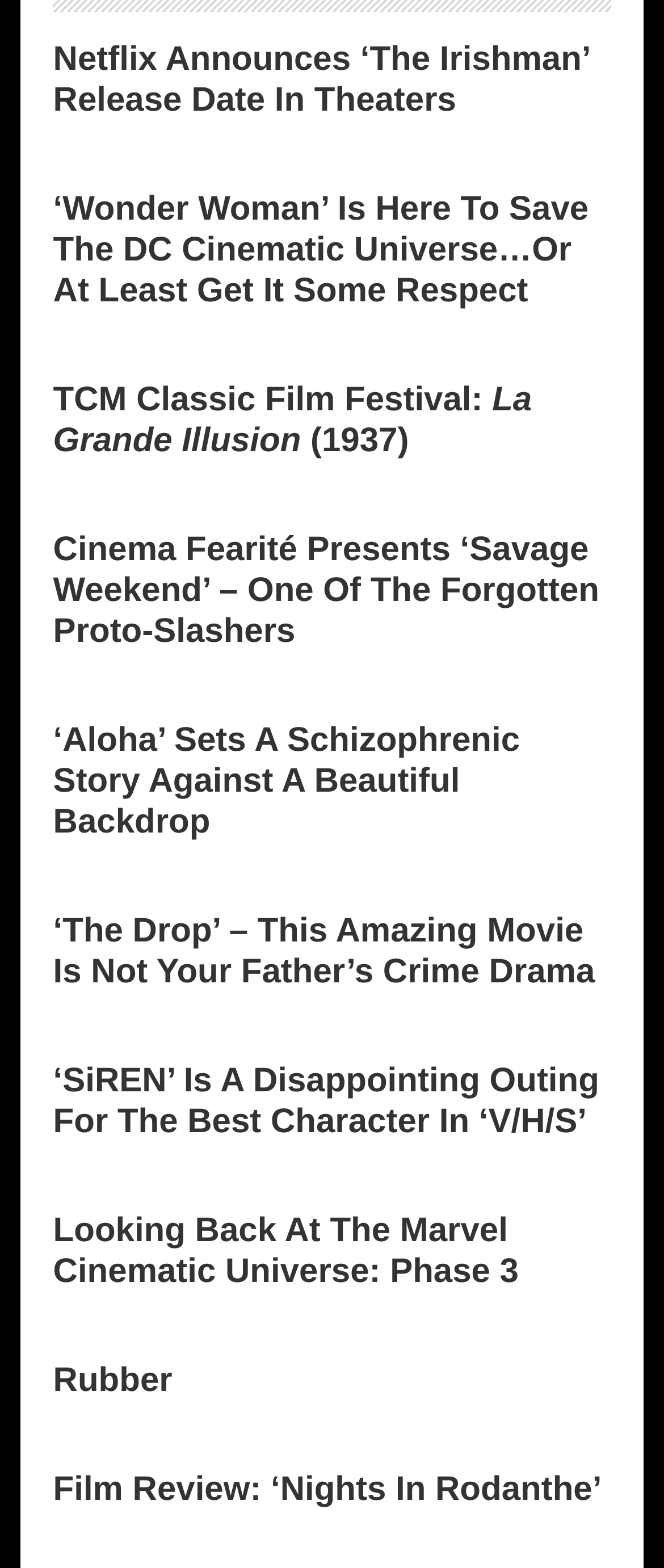Please identify the coordinates of the bounding box that should be clicked to fulfill this instruction: "Read the article about Netflix announcing the release date of 'The Irishman' in theaters".

[0.08, 0.024, 0.92, 0.085]